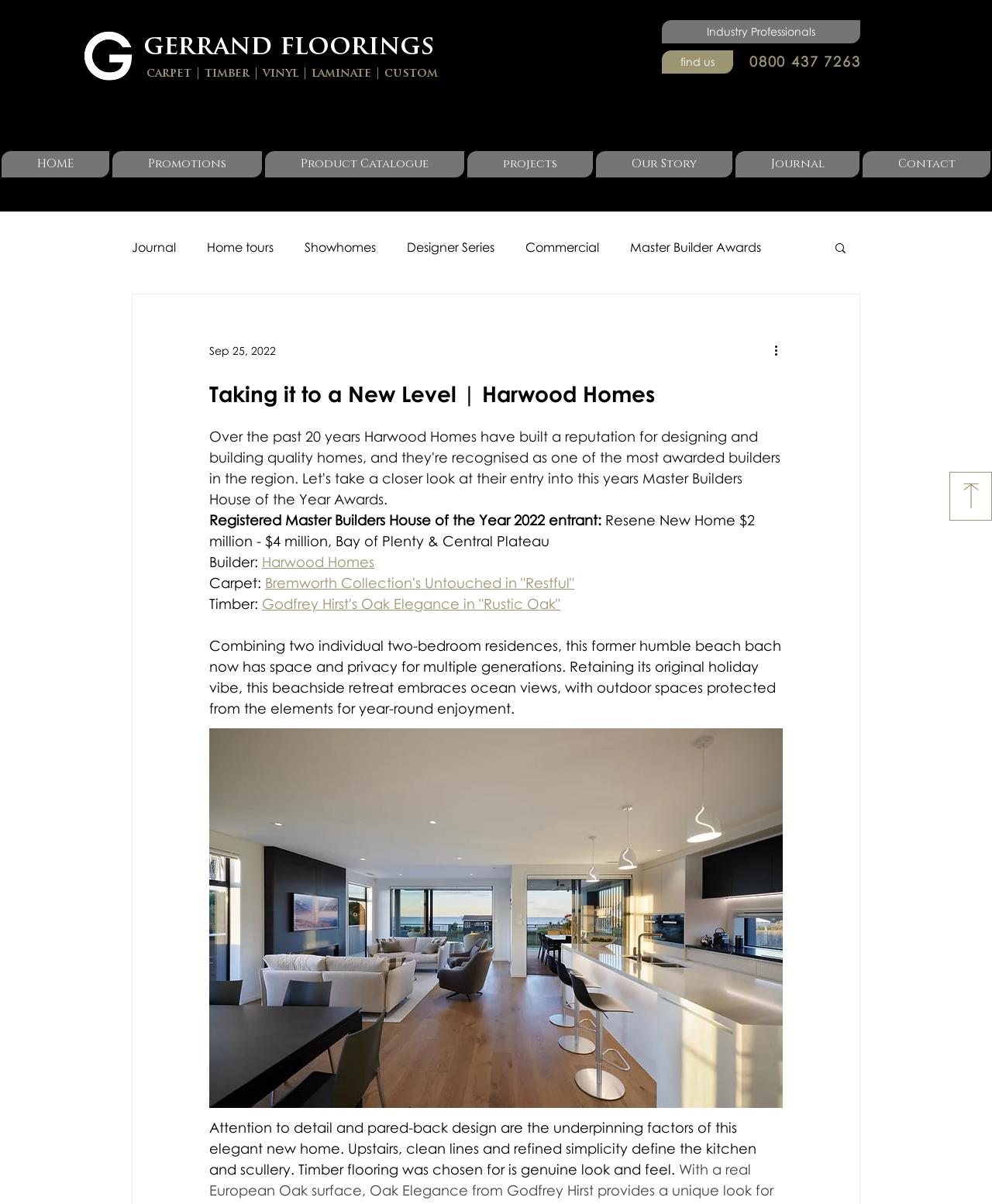Mark the bounding box of the element that matches the following description: "Master Builder Awards".

[0.635, 0.199, 0.767, 0.212]